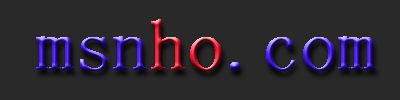Describe every aspect of the image in depth.

The image features the logo of "msnho.com," presented in a stylized text format. The name is displayed with a distinctive design, where "msnho" is rendered in deep blue, while the ".com" is highlighted in a vibrant red. The background is a dark shade, which enhances the visibility and impact of the colorful text. This logo represents a platform that may be associated with providing business services or community connections, as suggested by the context of the webpage titled "Empowering Oman: Navigating the Currents of the Oman Electricity Market." The logo serves as a visual anchor for navigating related content or services available on the site.